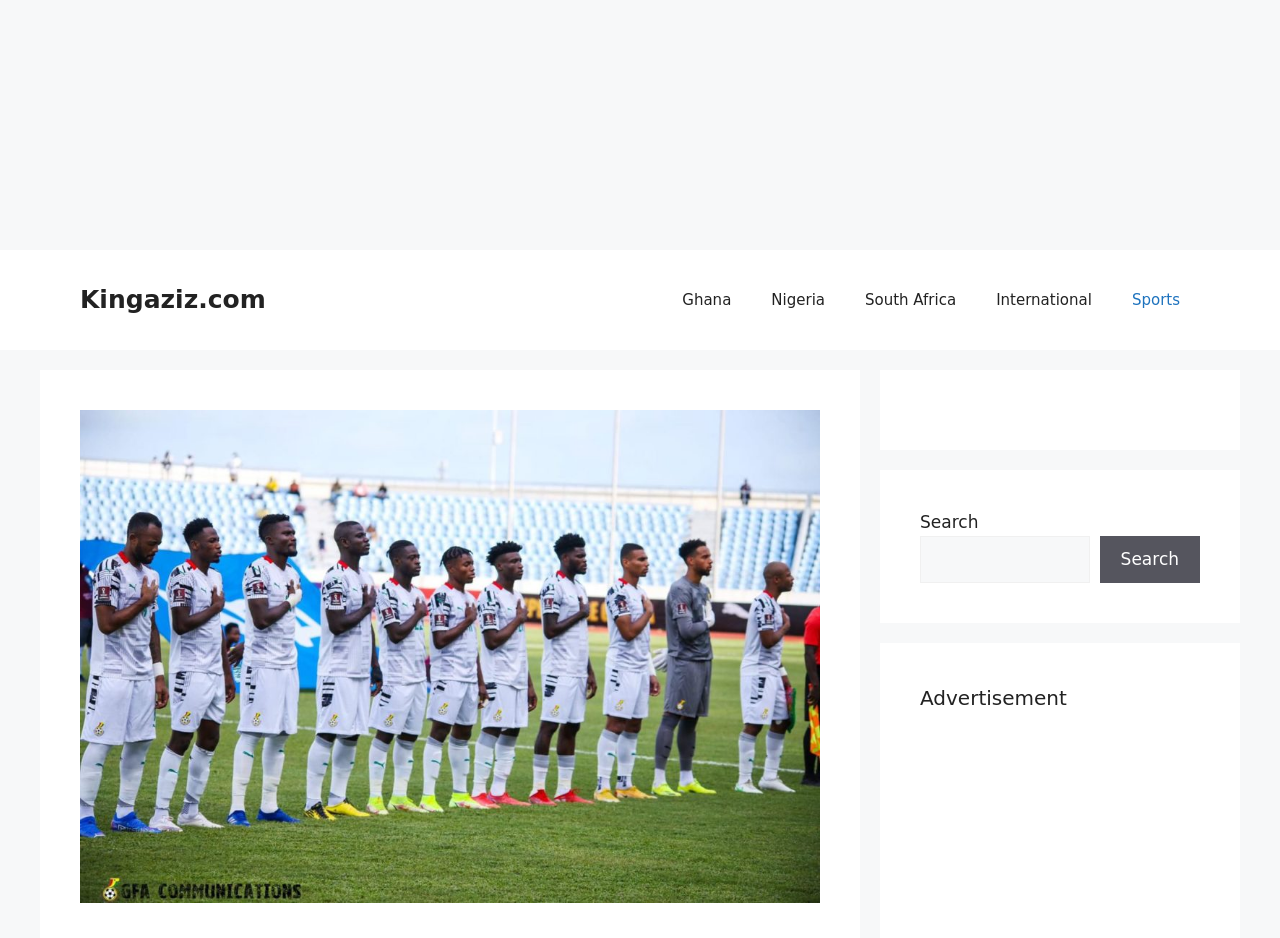What is the purpose of the search box?
Answer the question with as much detail as possible.

I inferred the purpose of the search box by looking at its location and the surrounding elements. The search box is located in a prominent position on the webpage, and it has a label 'Search' and a button with the same text. This suggests that the search box is intended for users to search the website for specific content.